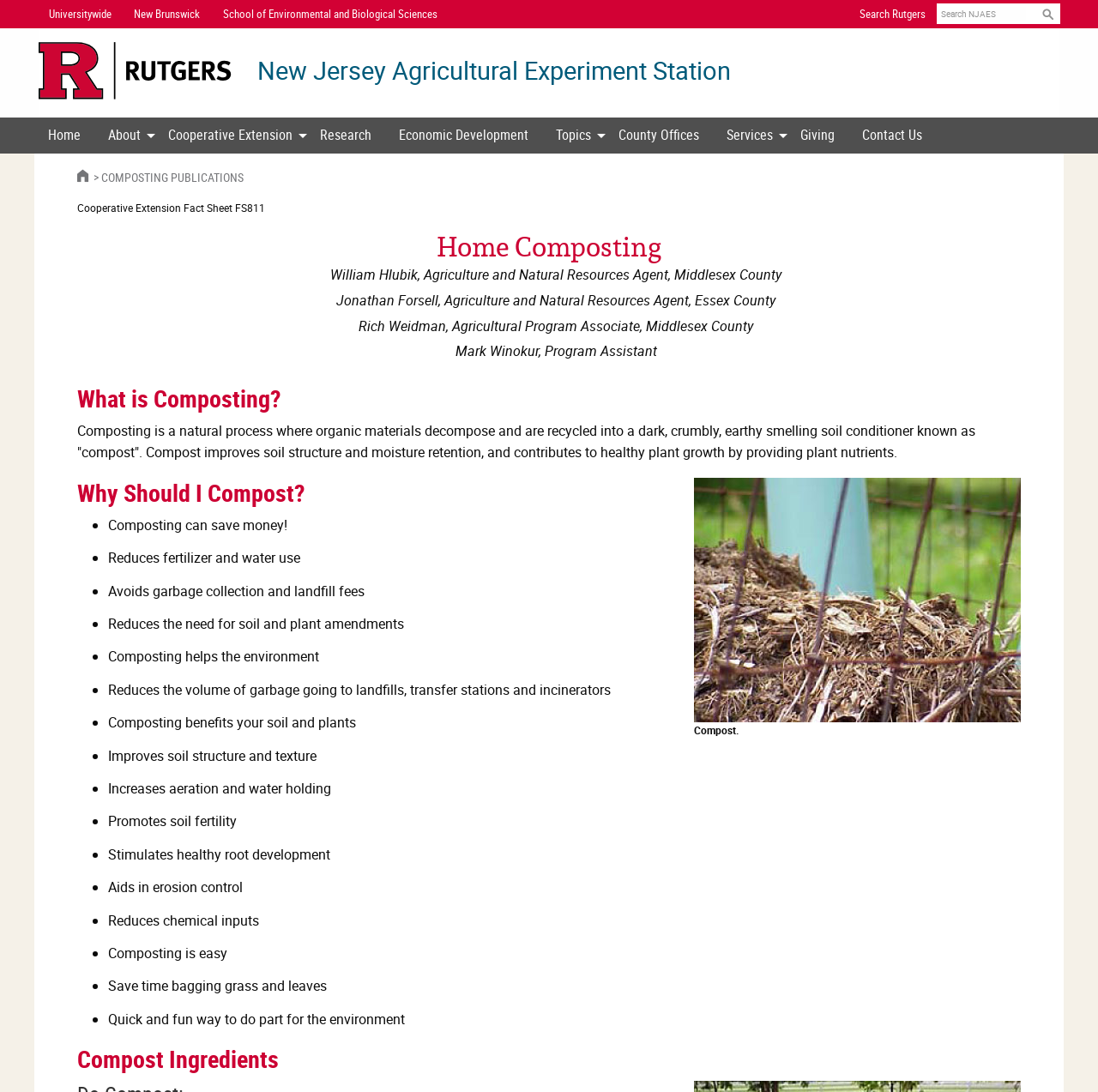Identify the bounding box coordinates for the region to click in order to carry out this instruction: "View Cooperative Extension". Provide the coordinates using four float numbers between 0 and 1, formatted as [left, top, right, bottom].

[0.141, 0.108, 0.279, 0.14]